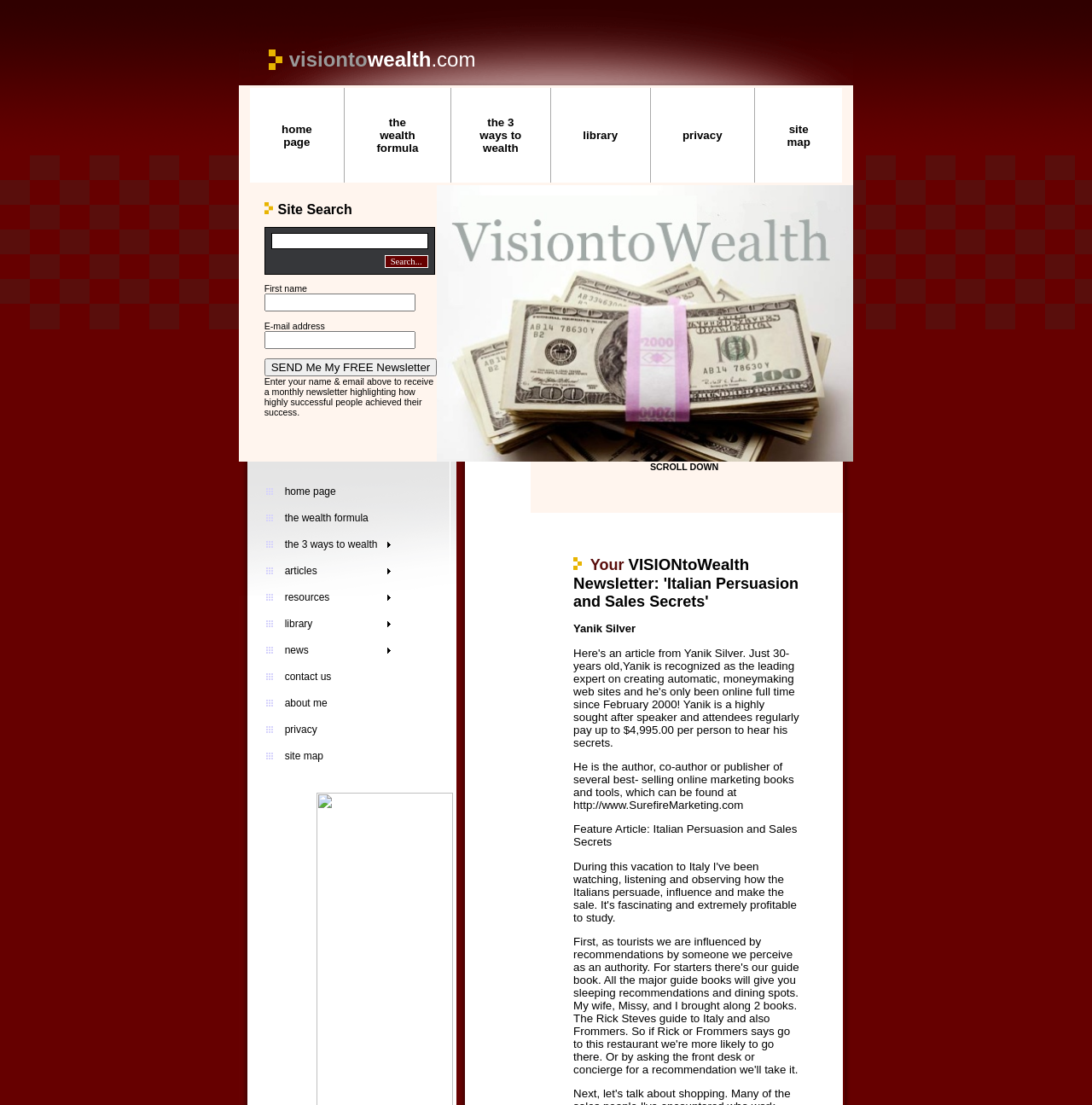Please give a short response to the question using one word or a phrase:
What is the author's name?

Yanik Silver